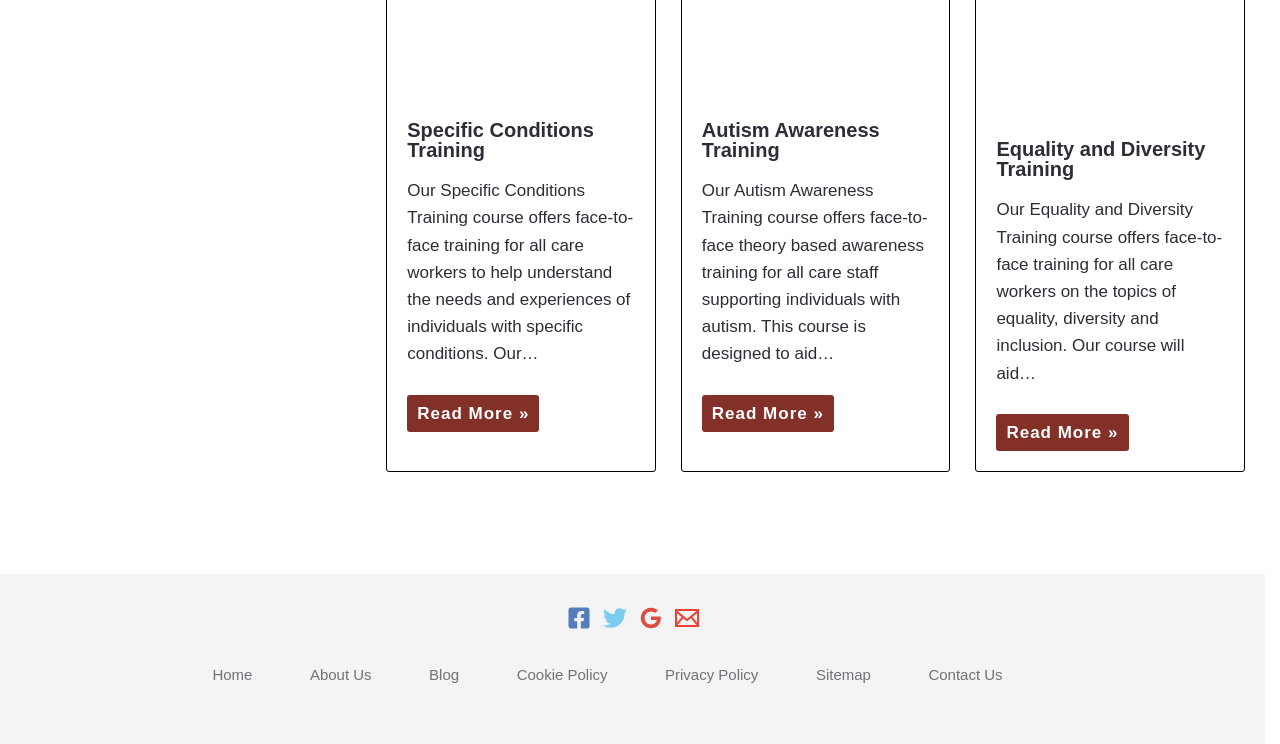Please identify the bounding box coordinates of the region to click in order to complete the task: "Read more about Autism Awareness Training". The coordinates must be four float numbers between 0 and 1, specified as [left, top, right, bottom].

[0.548, 0.023, 0.726, 0.048]